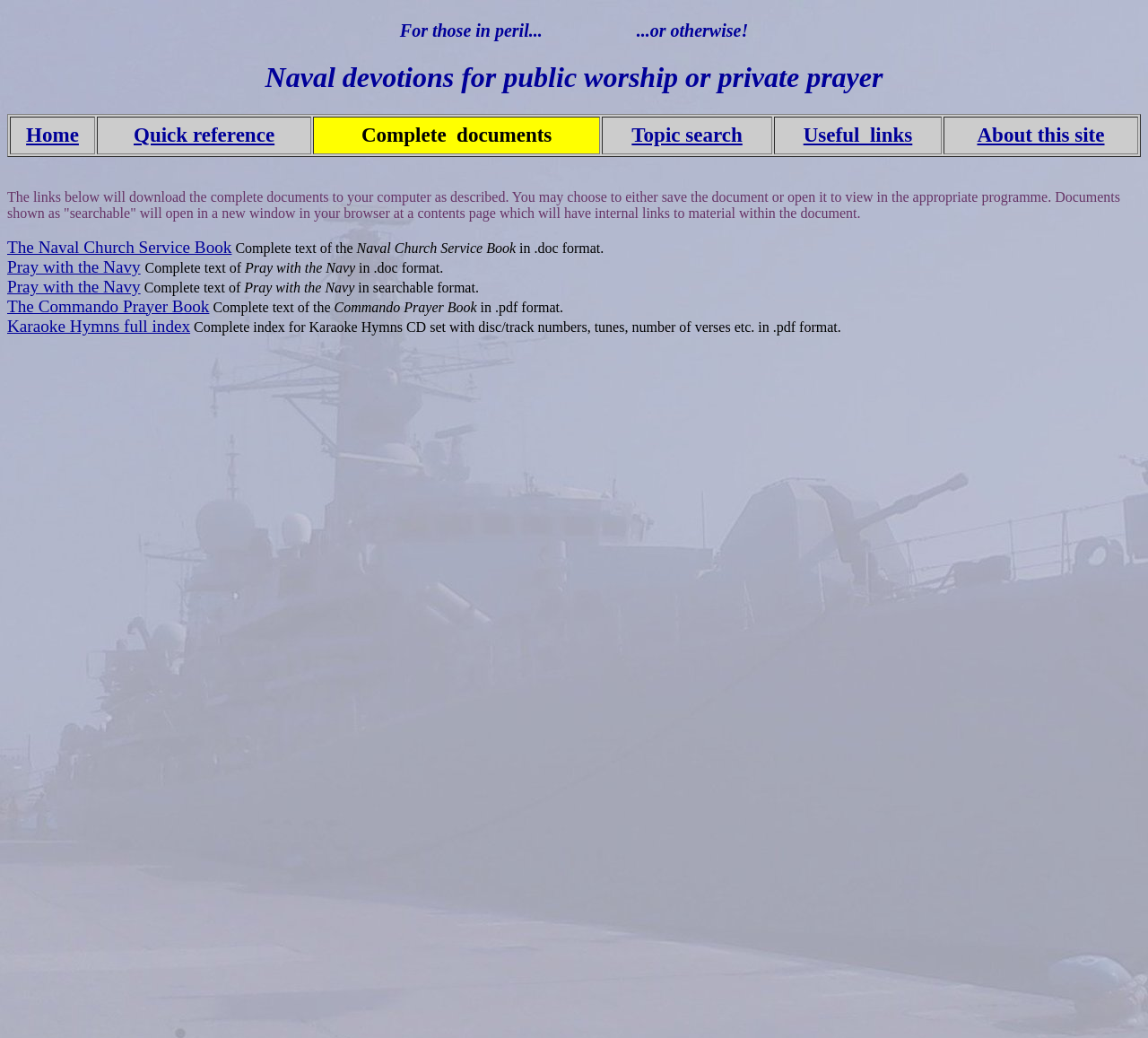Find the bounding box coordinates of the element I should click to carry out the following instruction: "Open The Naval Church Service Book".

[0.006, 0.231, 0.202, 0.246]